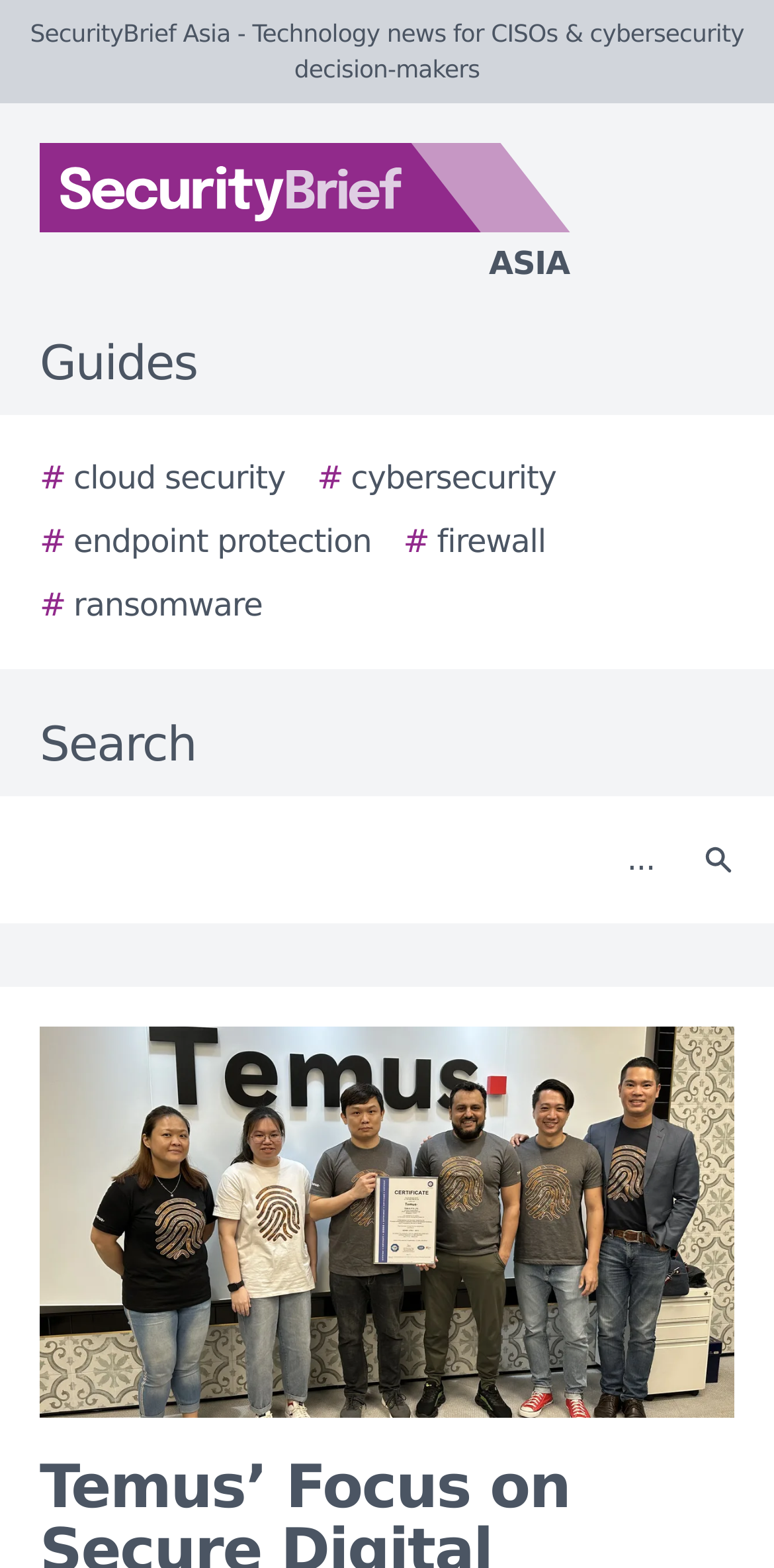Respond with a single word or phrase to the following question: How many links are there in the guides section?

5